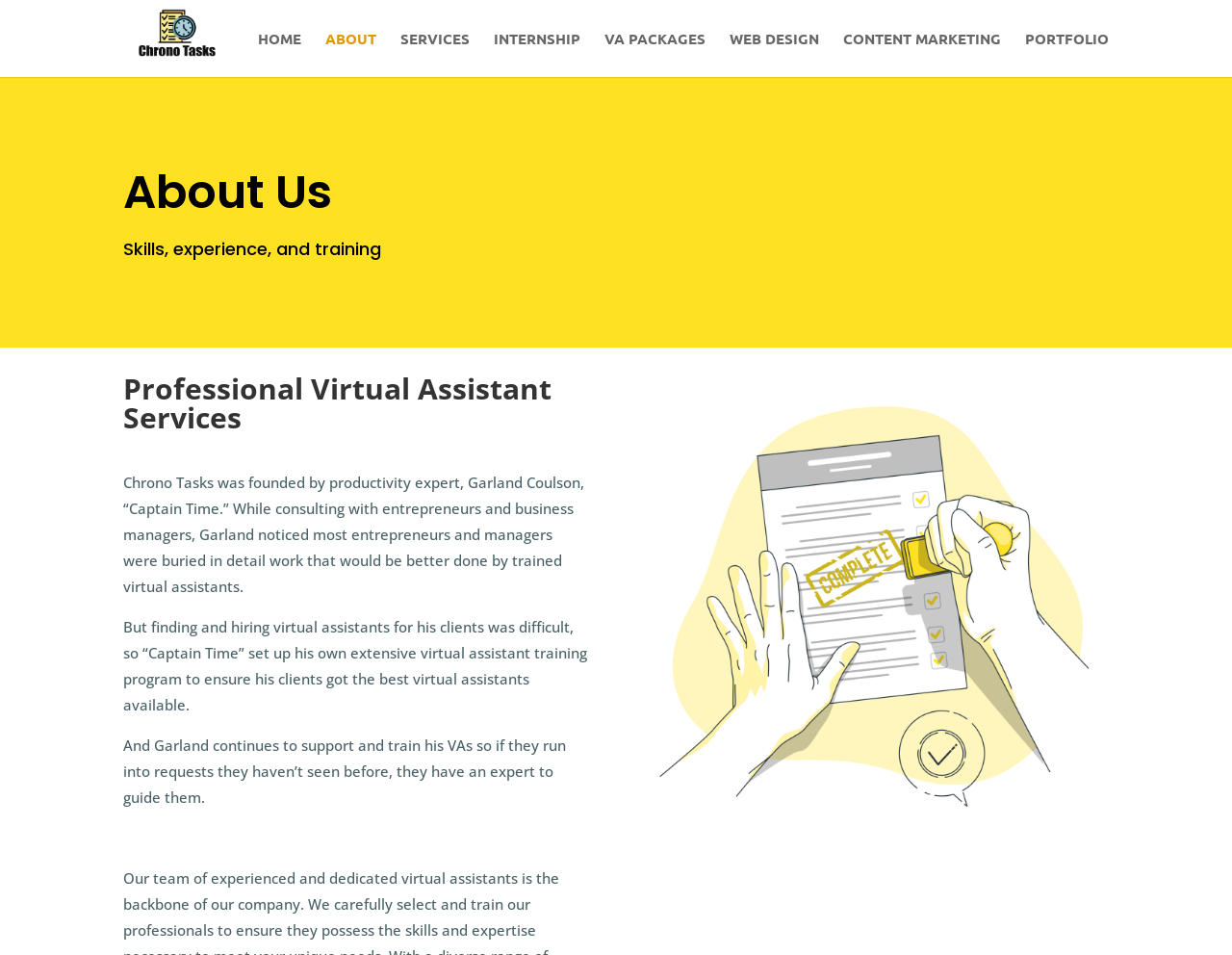Determine the bounding box coordinates of the clickable region to follow the instruction: "view portfolio".

[0.832, 0.033, 0.9, 0.081]